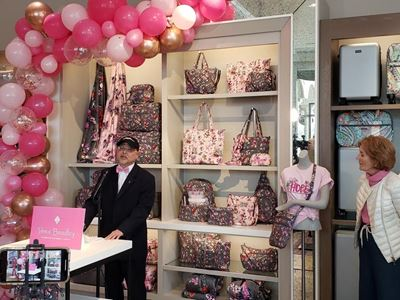Capture every detail in the image and describe it fully.

The image captures a moment from a Vera Bradley event, highlighting a commitment to breast cancer research. In the foreground, a man in a cap and a suit stands at a table adorned with a pink sign displaying "Vera Bradley." Behind him, a display of various floral-patterned bags showcases the brand's commitment to the cause. To the right, a woman in a stylish outfit stands attentively, listening to the proceedings. The backdrop features decorative balloons in shades of pink and gold, adding a festive touch to the event environment. The overall setting emphasizes the collaboration between the Vera Bradley Foundation for Breast Cancer and the Indiana University School of Medicine, focusing on their significant $12.5 million commitment to support research in immunotherapy for breast cancer treatment.